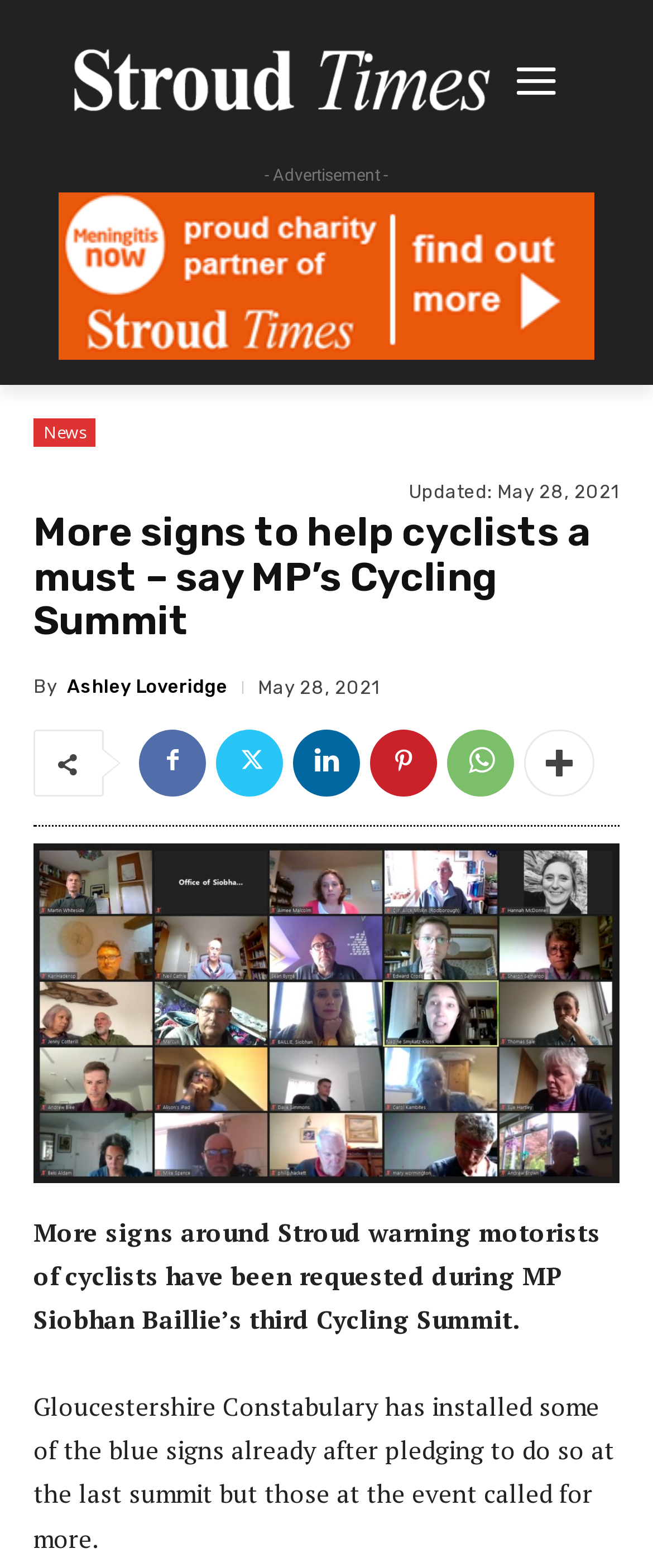What is the purpose of the blue signs?
Please provide a full and detailed response to the question.

I found the answer by reading the StaticText element with the text 'More signs around Stroud warning motorists of cyclists have been requested during MP Siobhan Baillie’s third Cycling Summit.' which is located in the middle of the webpage.